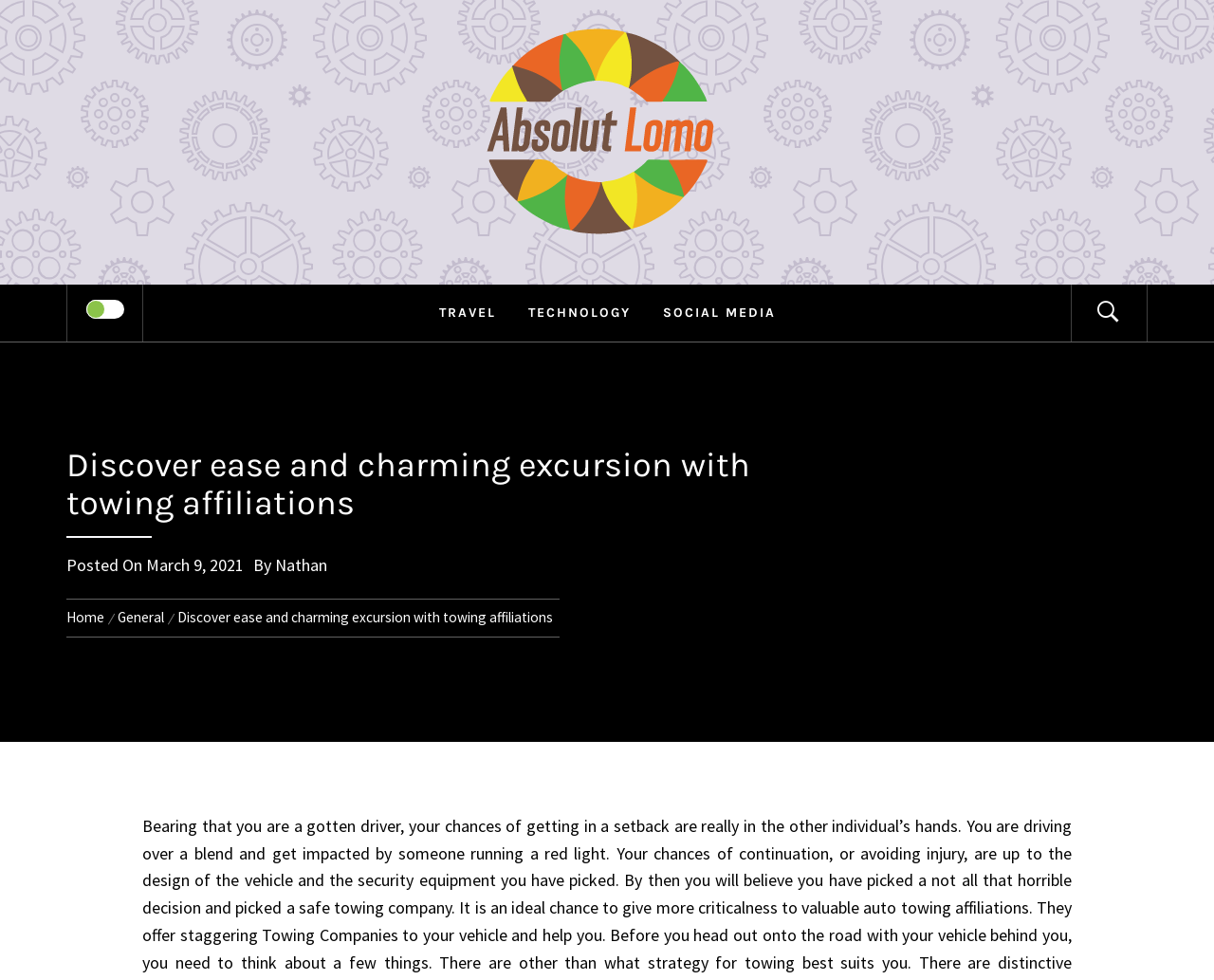Can you find the bounding box coordinates of the area I should click to execute the following instruction: "Click on the Absolut Lomo logo"?

[0.266, 0.024, 0.734, 0.242]